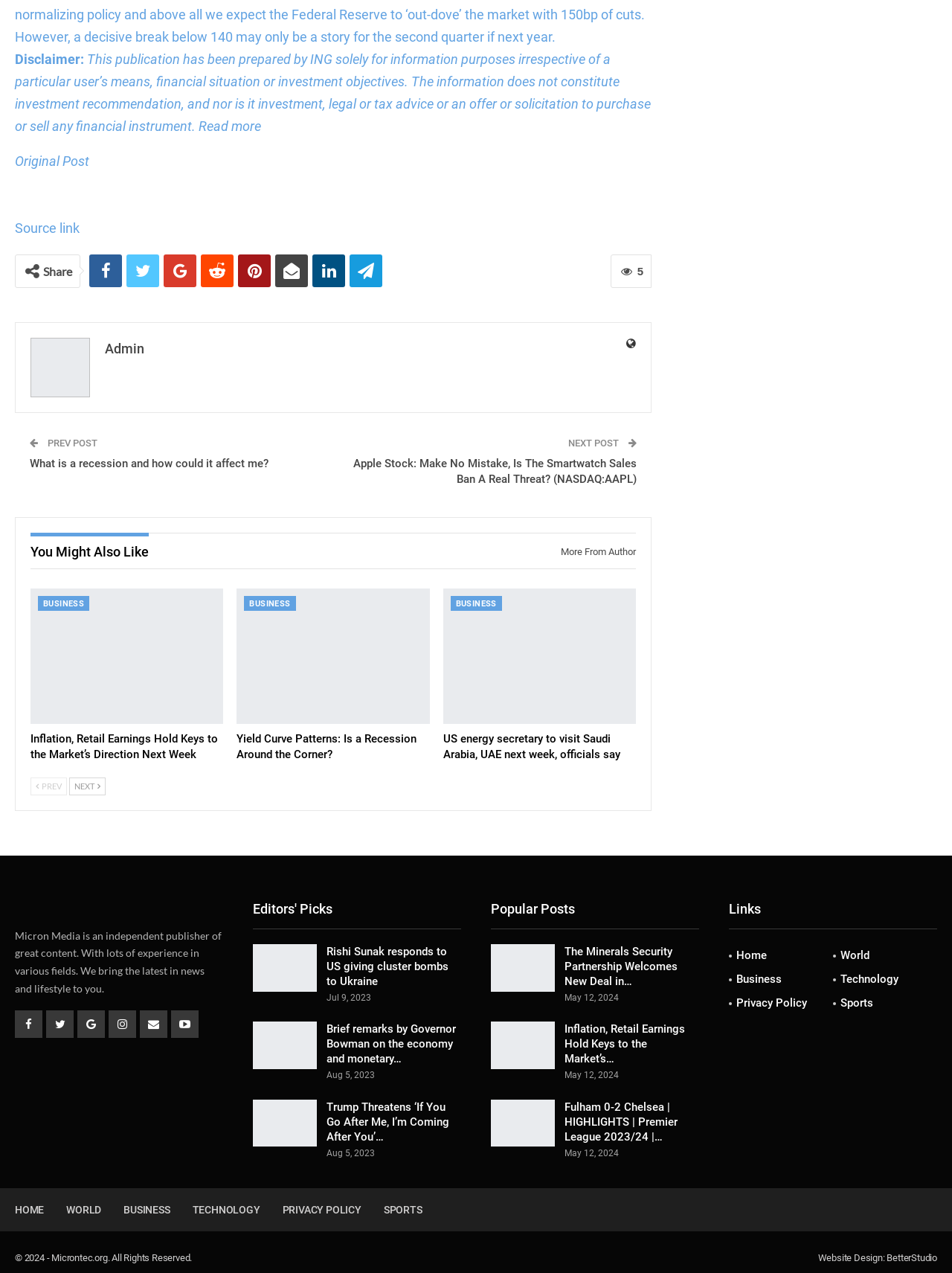How many columns are there in the footer?
Based on the image, answer the question with as much detail as possible.

There are 4 columns in the footer, each with different sections, including Column 1 Sidebar, Column 2 Sidebar, Column 3 Sidebar, and Column 4 Sidebar.